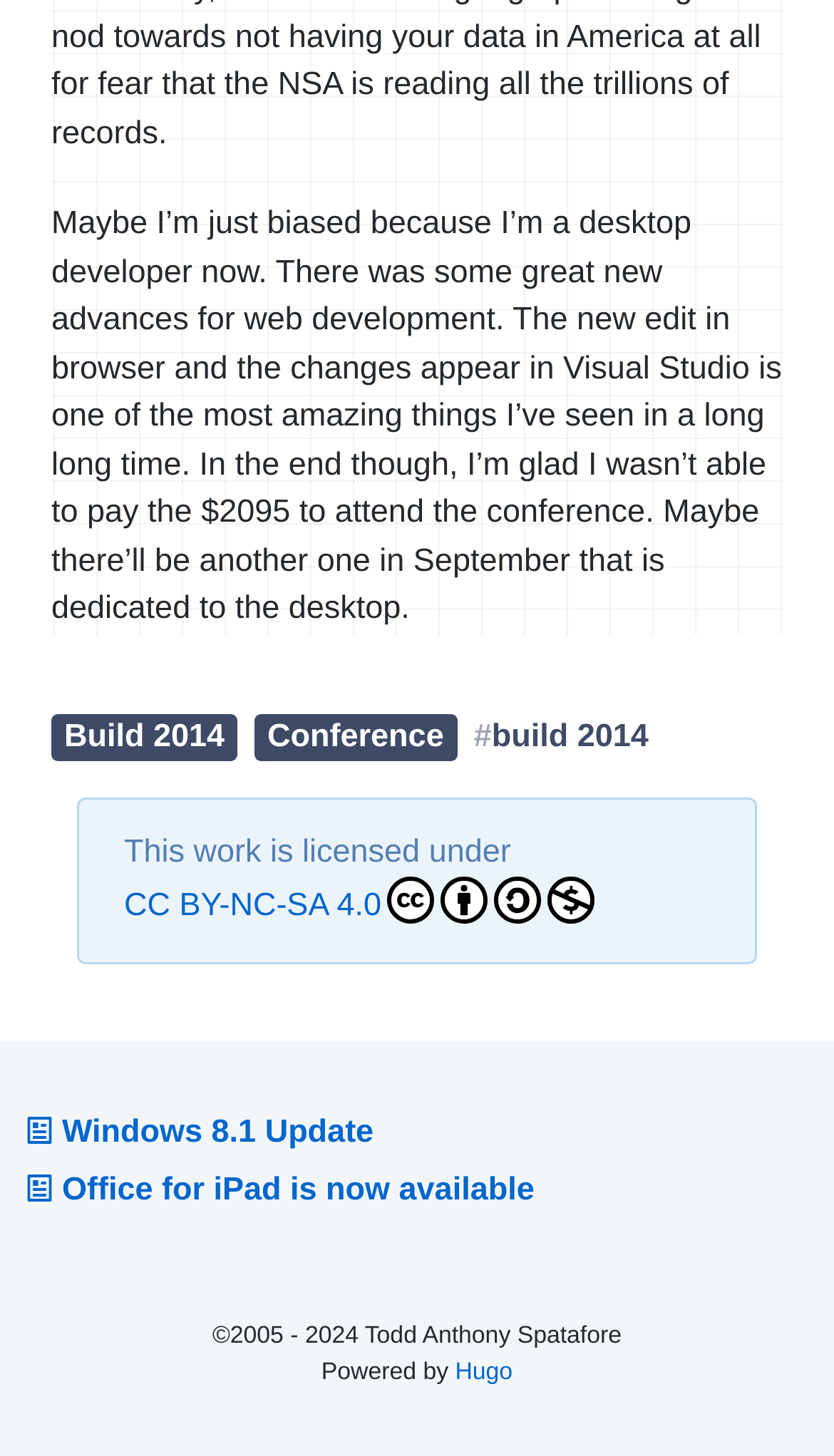What is the topic of the blog post?
Deliver a detailed and extensive answer to the question.

The topic of the blog post can be determined by looking at the content of the StaticText element with ID 54, which mentions 'Build 2014' and 'web development'. Additionally, there are links to 'Build 2014' and 'Conference' in the same section, further supporting this conclusion.